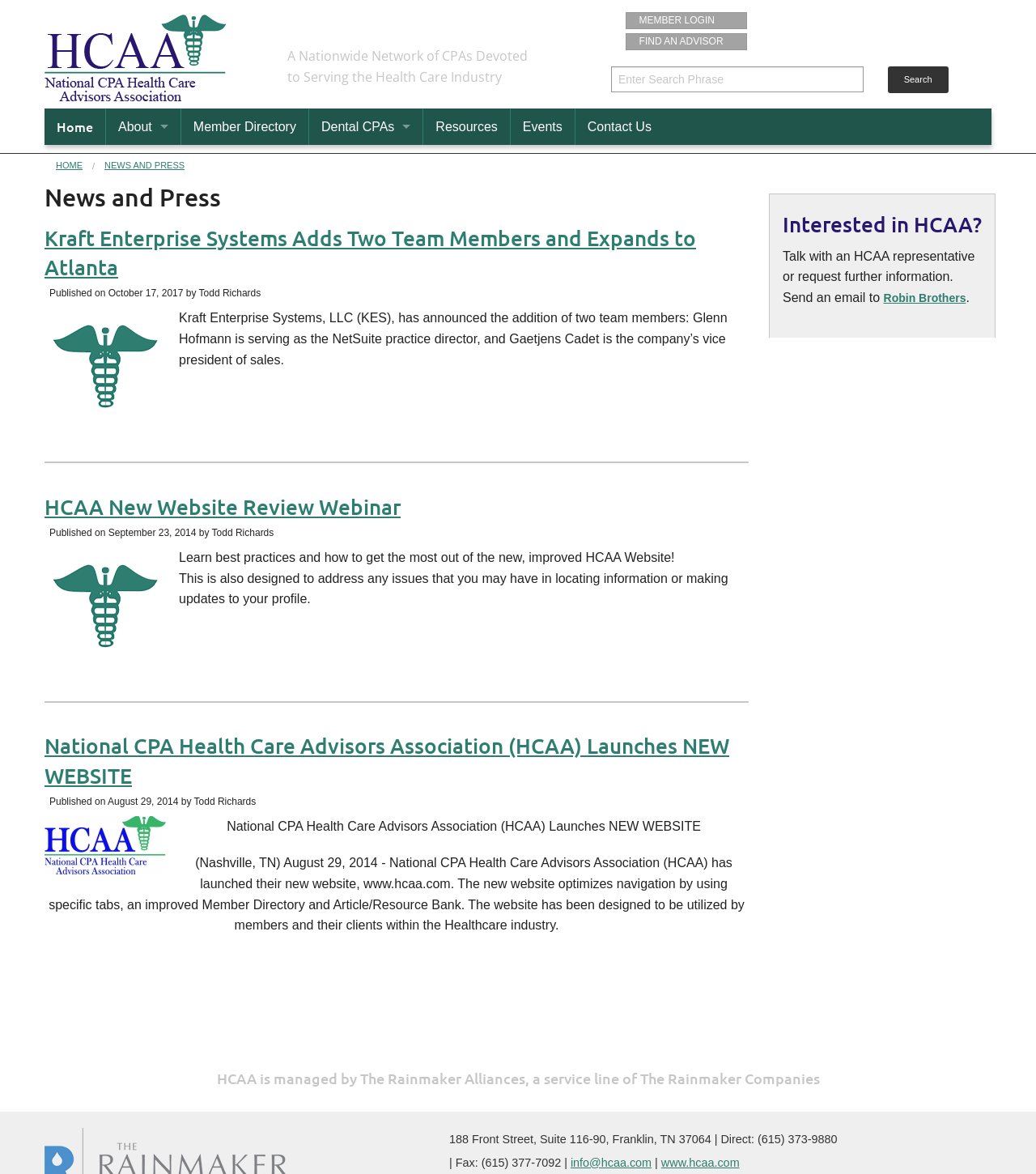Find the bounding box coordinates of the clickable area that will achieve the following instruction: "Login as a member".

[0.604, 0.01, 0.694, 0.024]